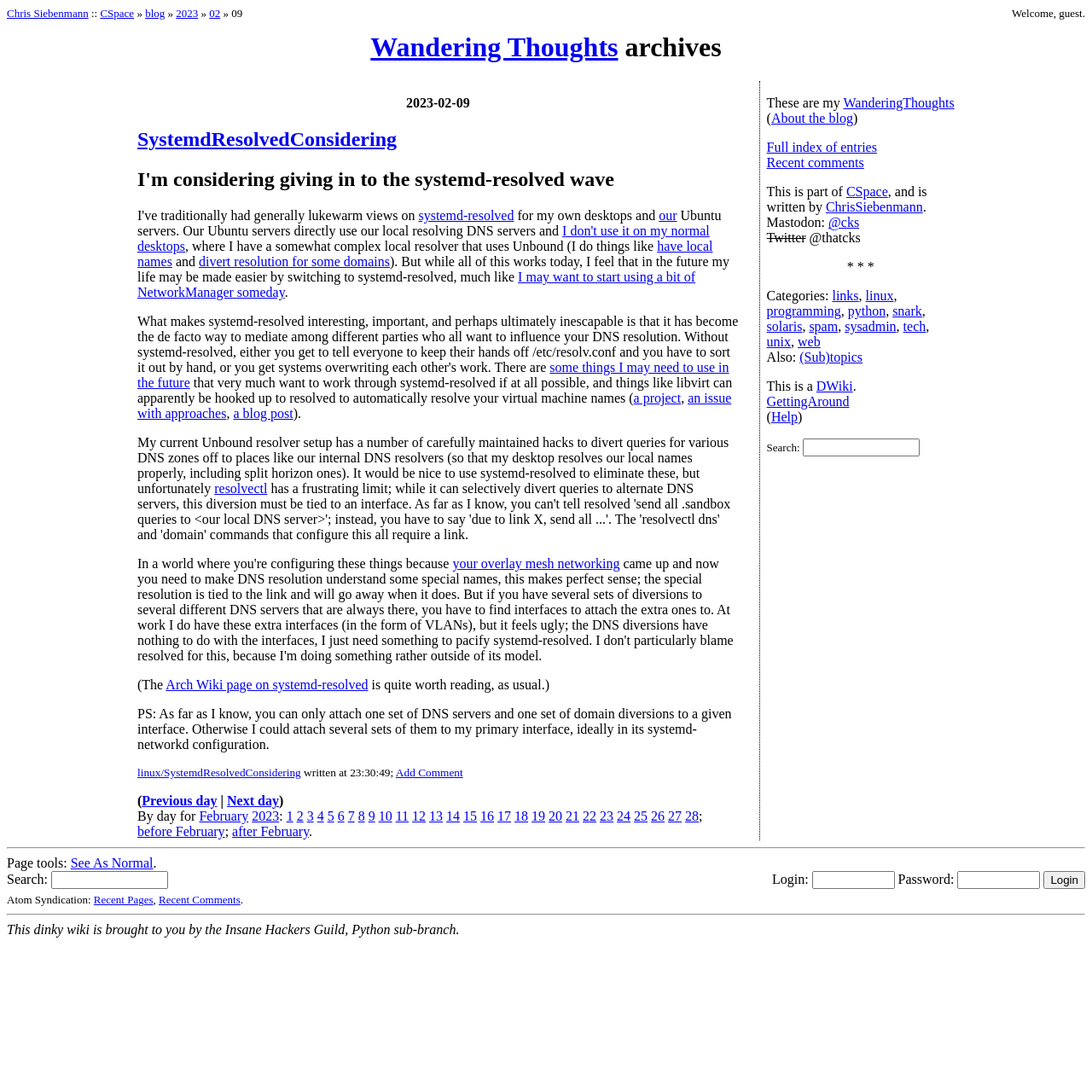Indicate the bounding box coordinates of the clickable region to achieve the following instruction: "Click the 'Patient Testimonials' link."

None